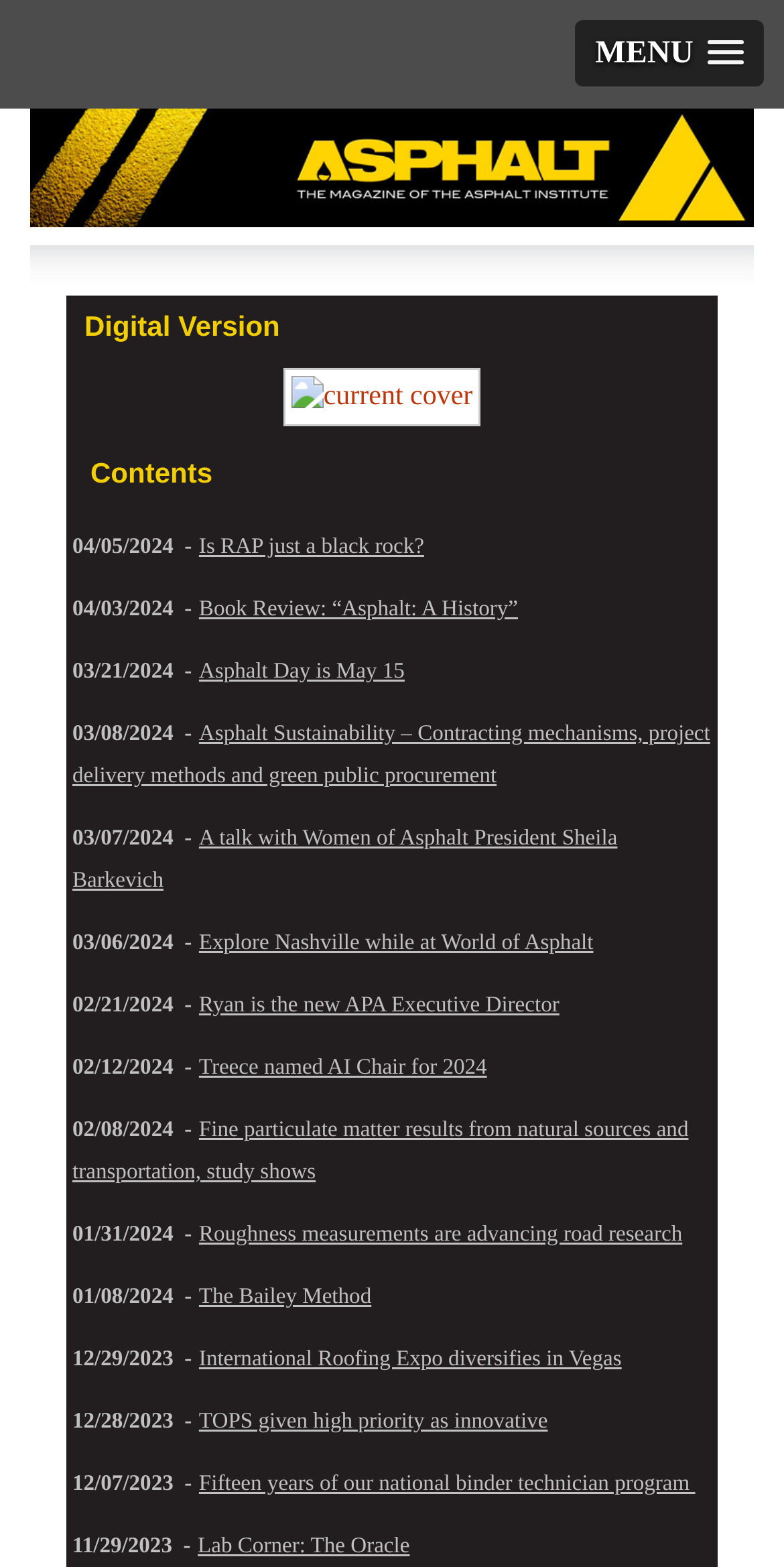Can you find and provide the title of the webpage?

Dielectric Profiling Systems (DPS) prepare to hit the road